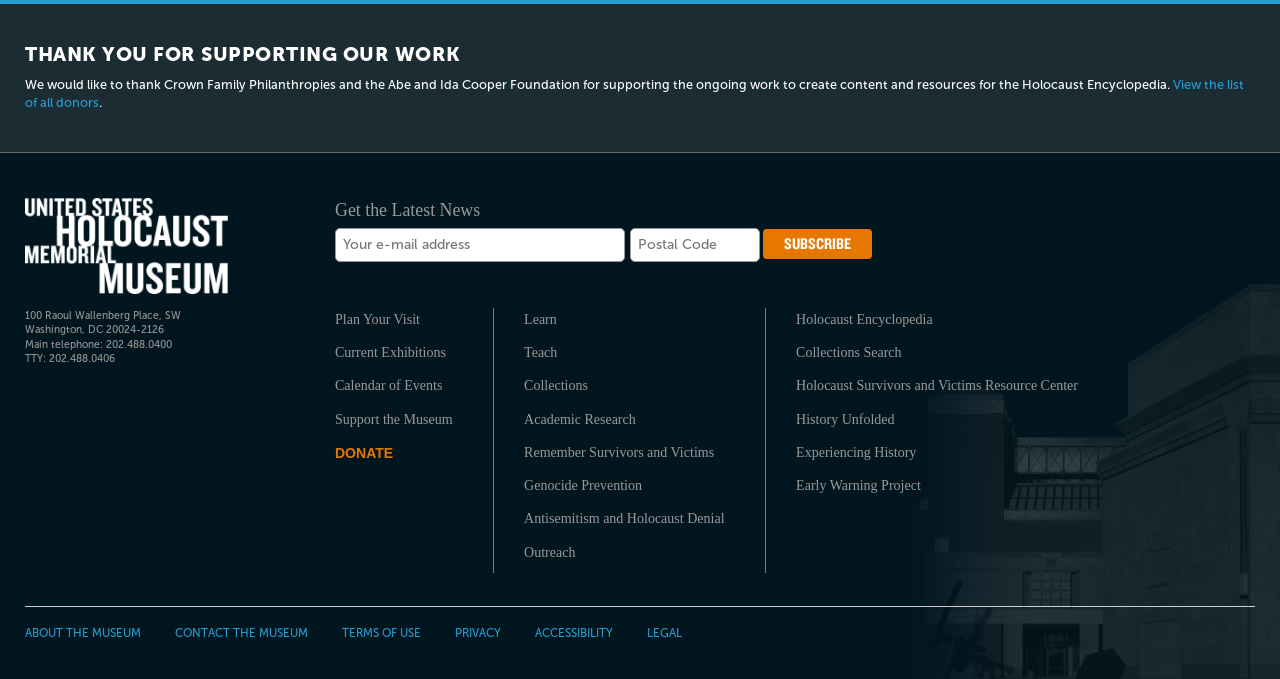Based on the image, provide a detailed and complete answer to the question: 
How can I get the latest news from the museum?

I found the answer by looking at the section with the heading 'Get the Latest News' and a textbox for email address and postal code, and a submit button with the text 'SUBSCRIBE'.